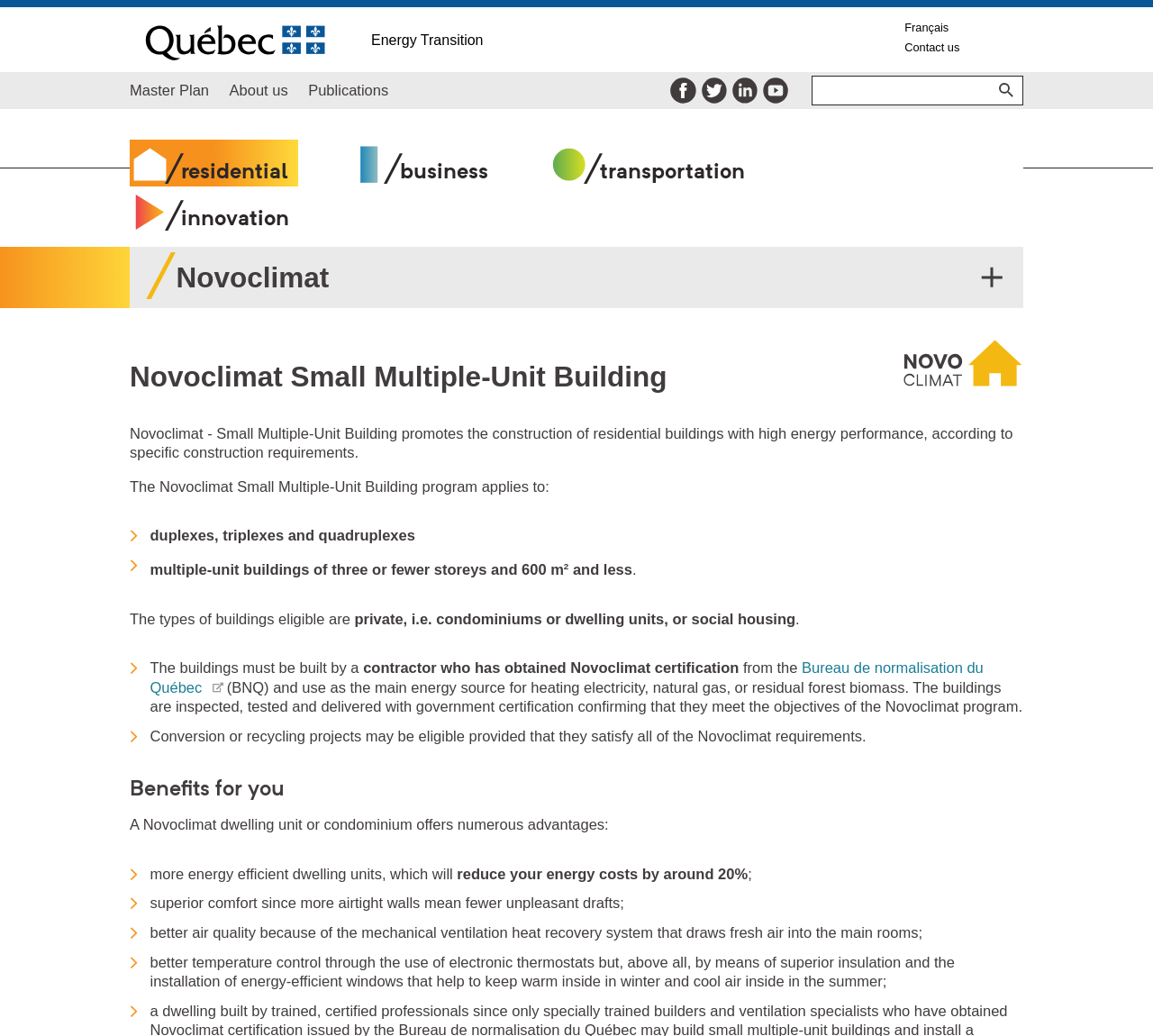Please provide the bounding box coordinates for the element that needs to be clicked to perform the following instruction: "Click the 'Logo du gouvernement du Québec' link". The coordinates should be given as four float numbers between 0 and 1, i.e., [left, top, right, bottom].

[0.109, 0.007, 0.298, 0.07]